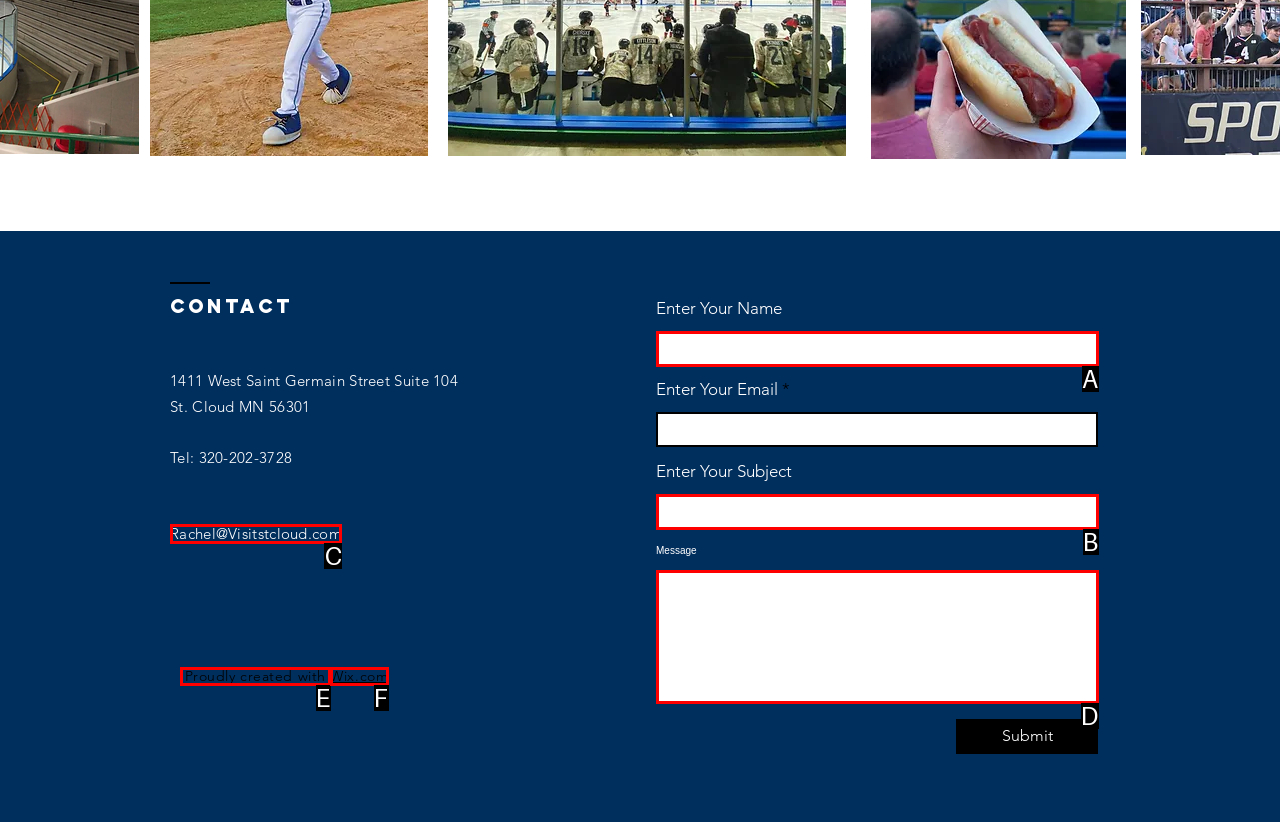Given the description: name="enter-your name", identify the corresponding option. Answer with the letter of the appropriate option directly.

A